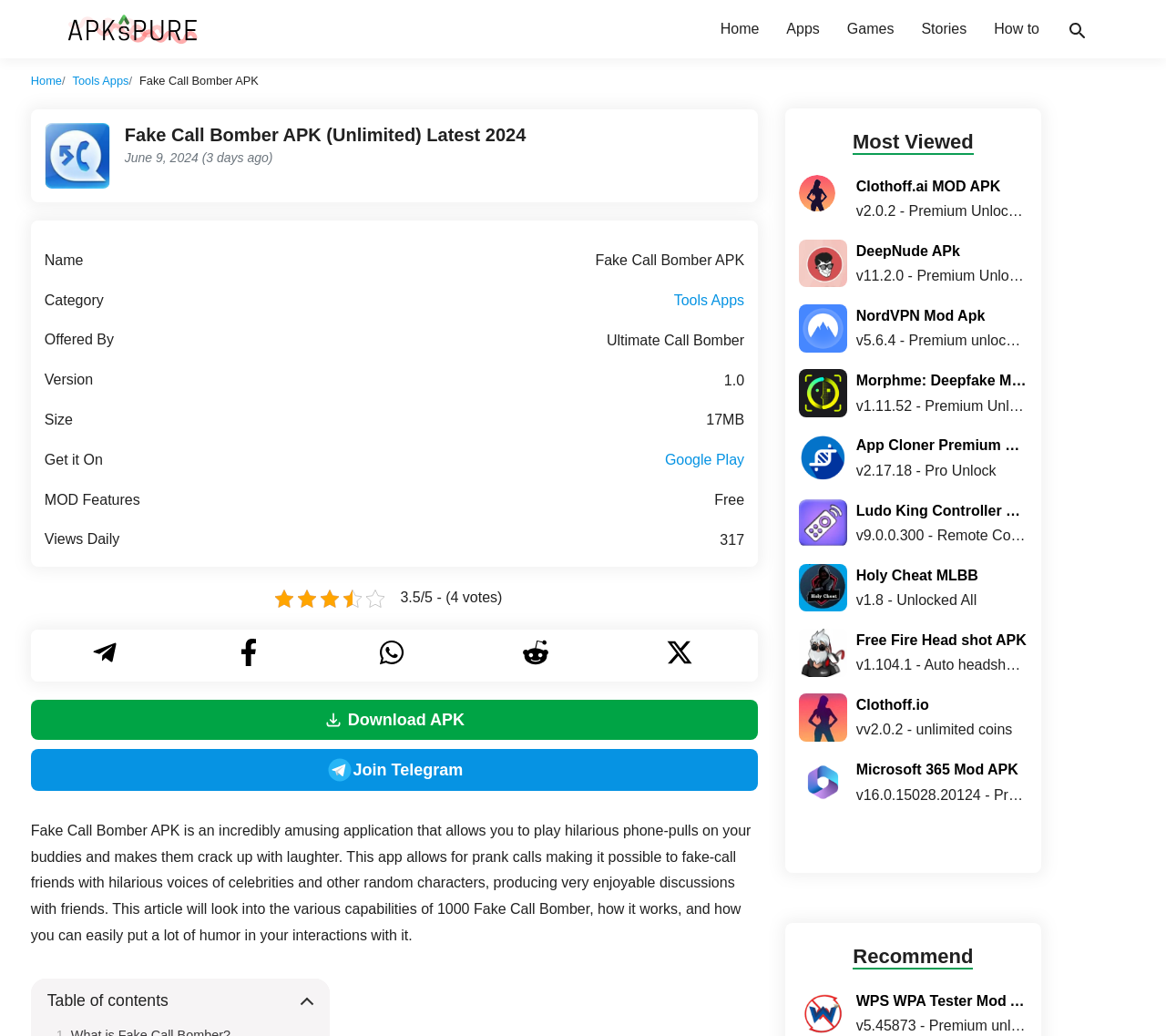Please give the bounding box coordinates of the area that should be clicked to fulfill the following instruction: "Choose a date". The coordinates should be in the format of four float numbers from 0 to 1, i.e., [left, top, right, bottom].

None